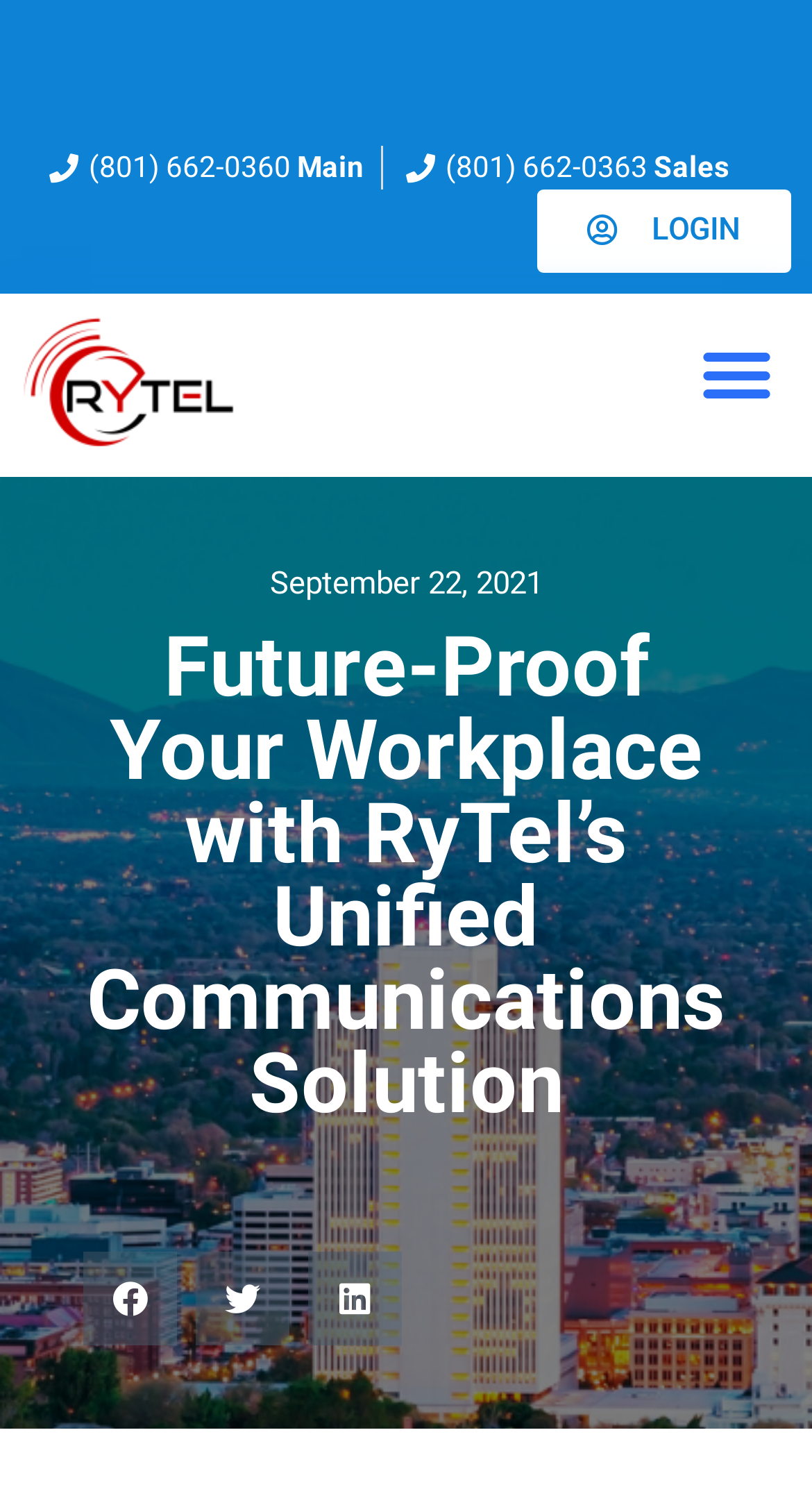Give a one-word or one-phrase response to the question: 
How many social media platforms are available for sharing?

3